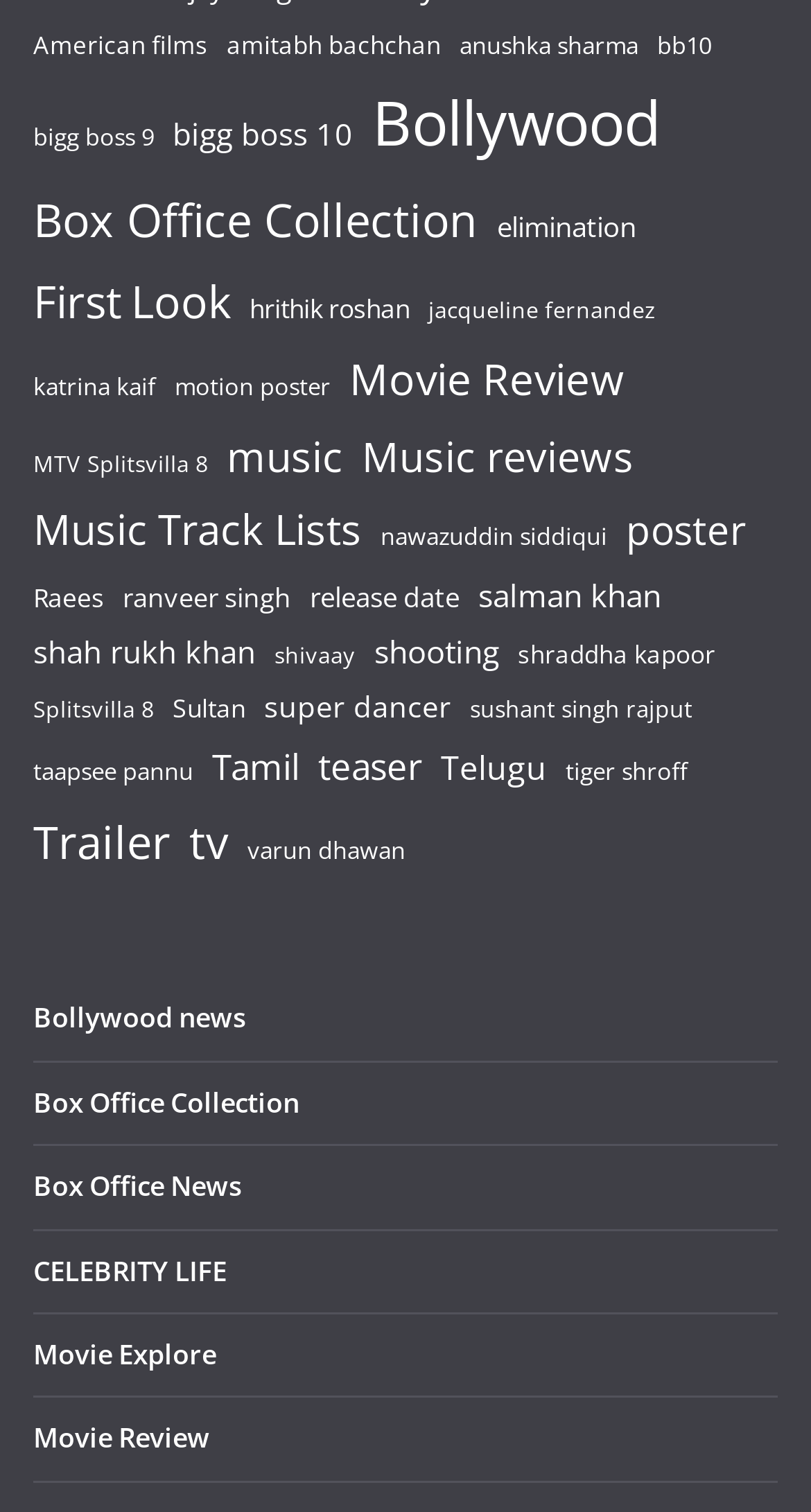Please indicate the bounding box coordinates of the element's region to be clicked to achieve the instruction: "Explore Movie Review". Provide the coordinates as four float numbers between 0 and 1, i.e., [left, top, right, bottom].

[0.041, 0.939, 0.259, 0.963]